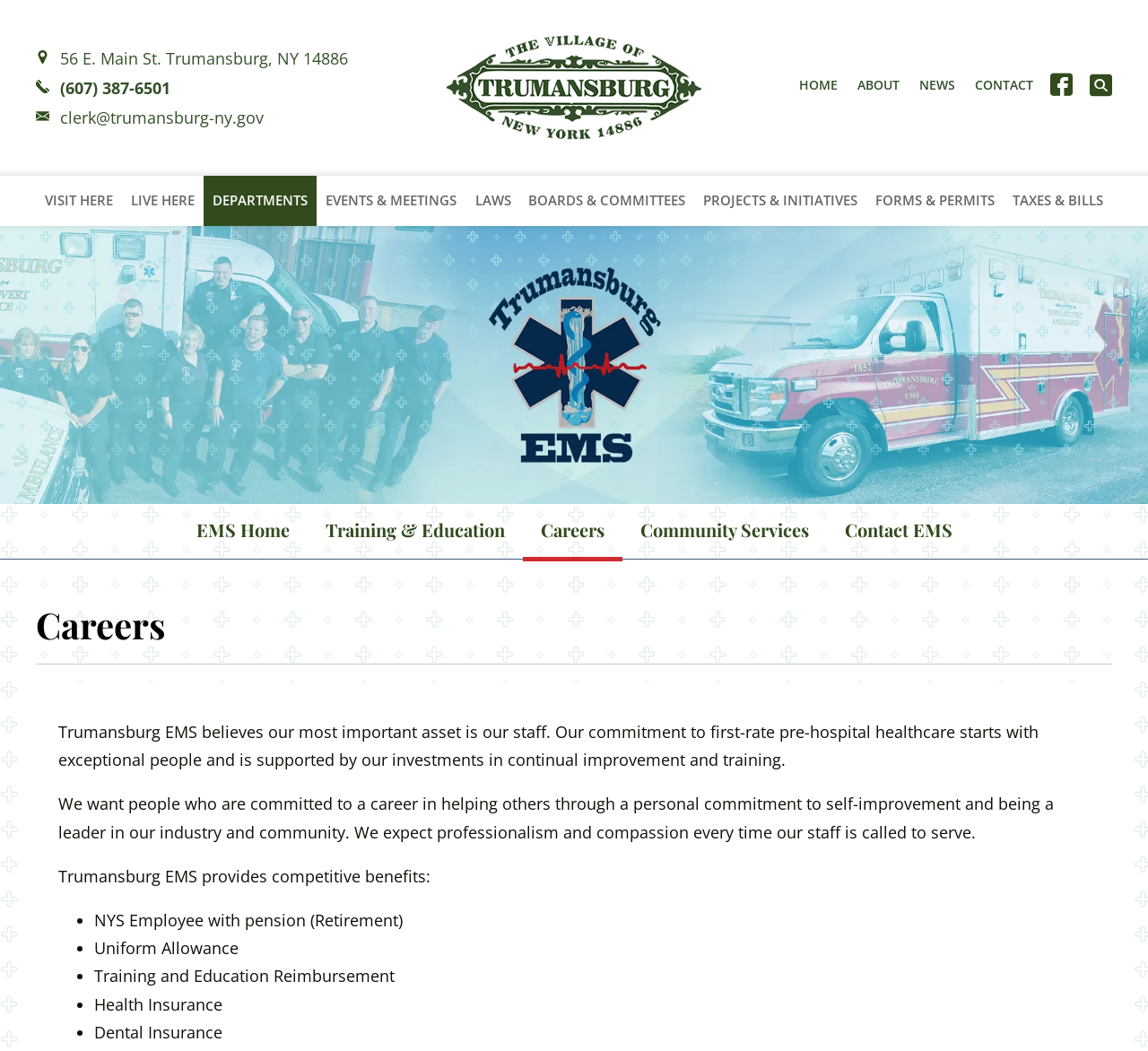Determine the bounding box coordinates for the area that needs to be clicked to fulfill this task: "Search for something". The coordinates must be given as four float numbers between 0 and 1, i.e., [left, top, right, bottom].

[0.949, 0.07, 0.969, 0.092]